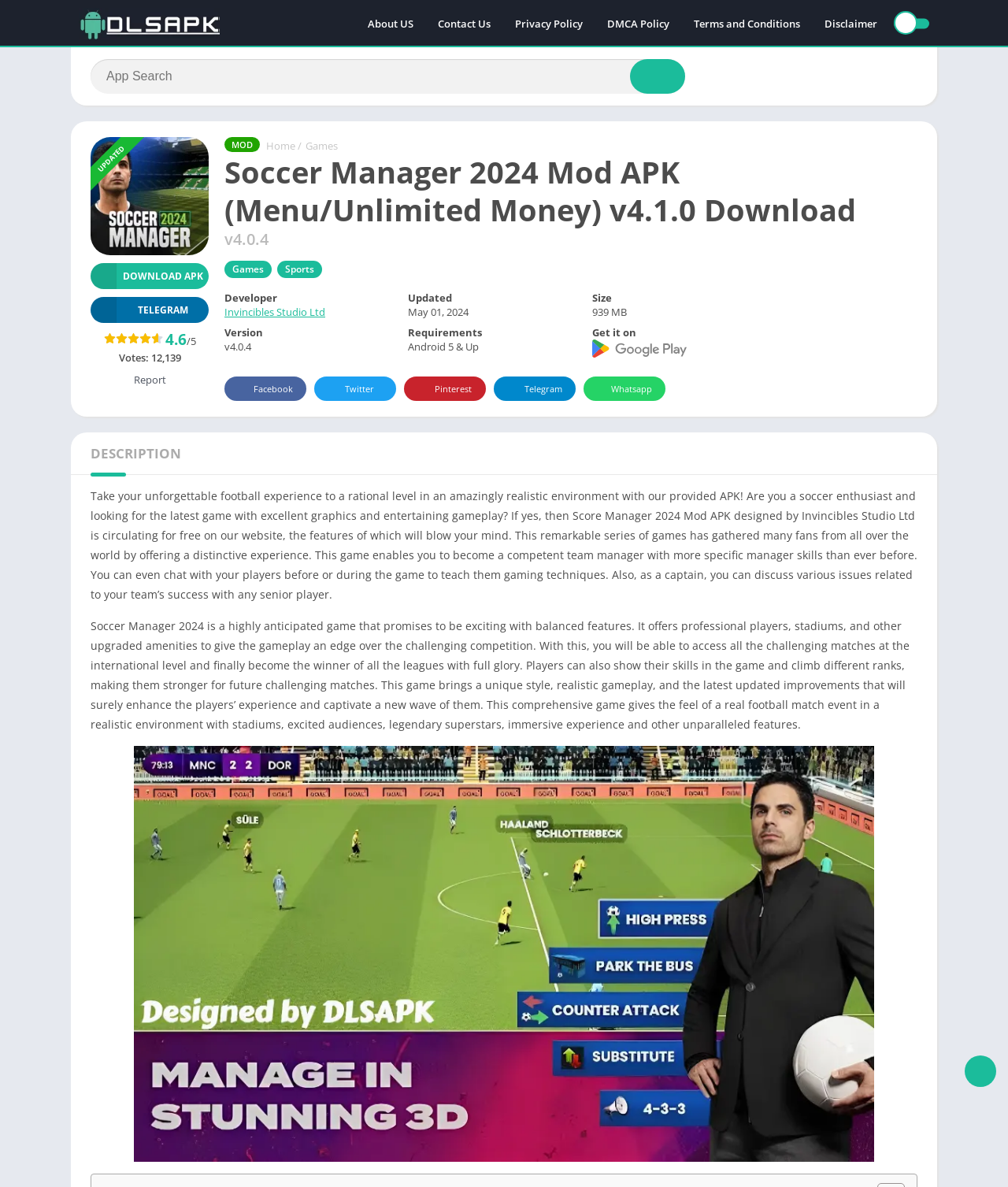What is the version of Soccer Manager 2024 Mod APK?
Use the image to answer the question with a single word or phrase.

v4.1.0